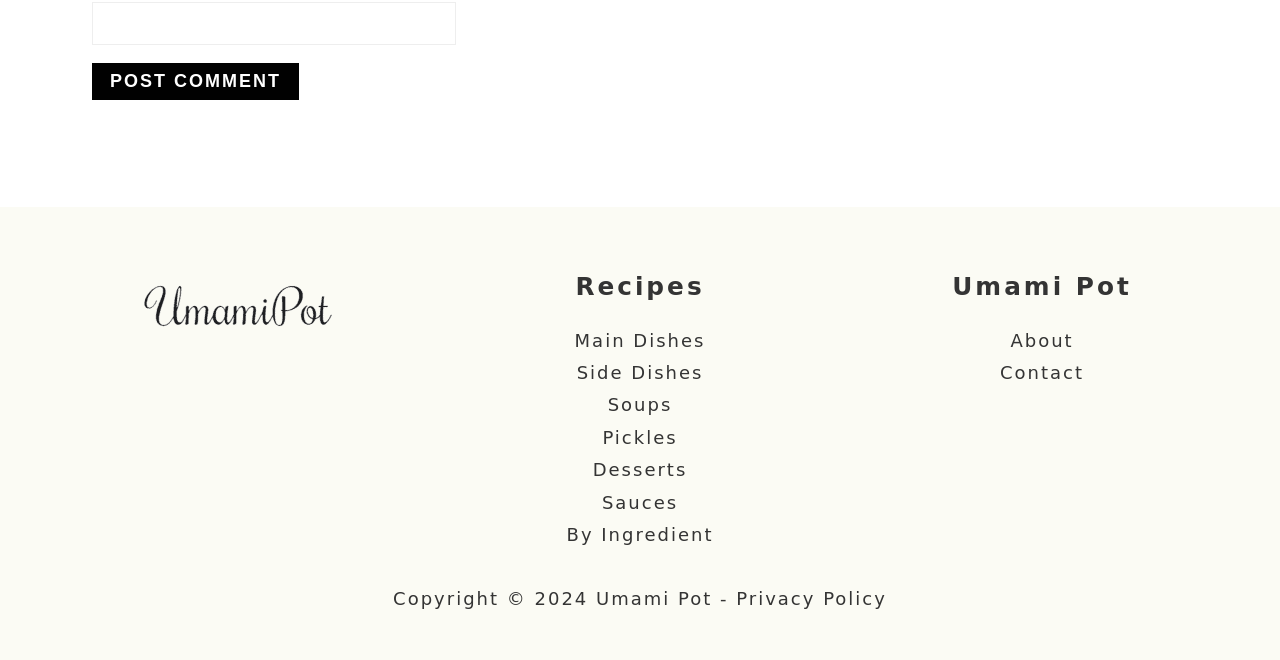Please provide the bounding box coordinates for the element that needs to be clicked to perform the instruction: "Read about preparing a perfect romantic picnic date". The coordinates must consist of four float numbers between 0 and 1, formatted as [left, top, right, bottom].

None